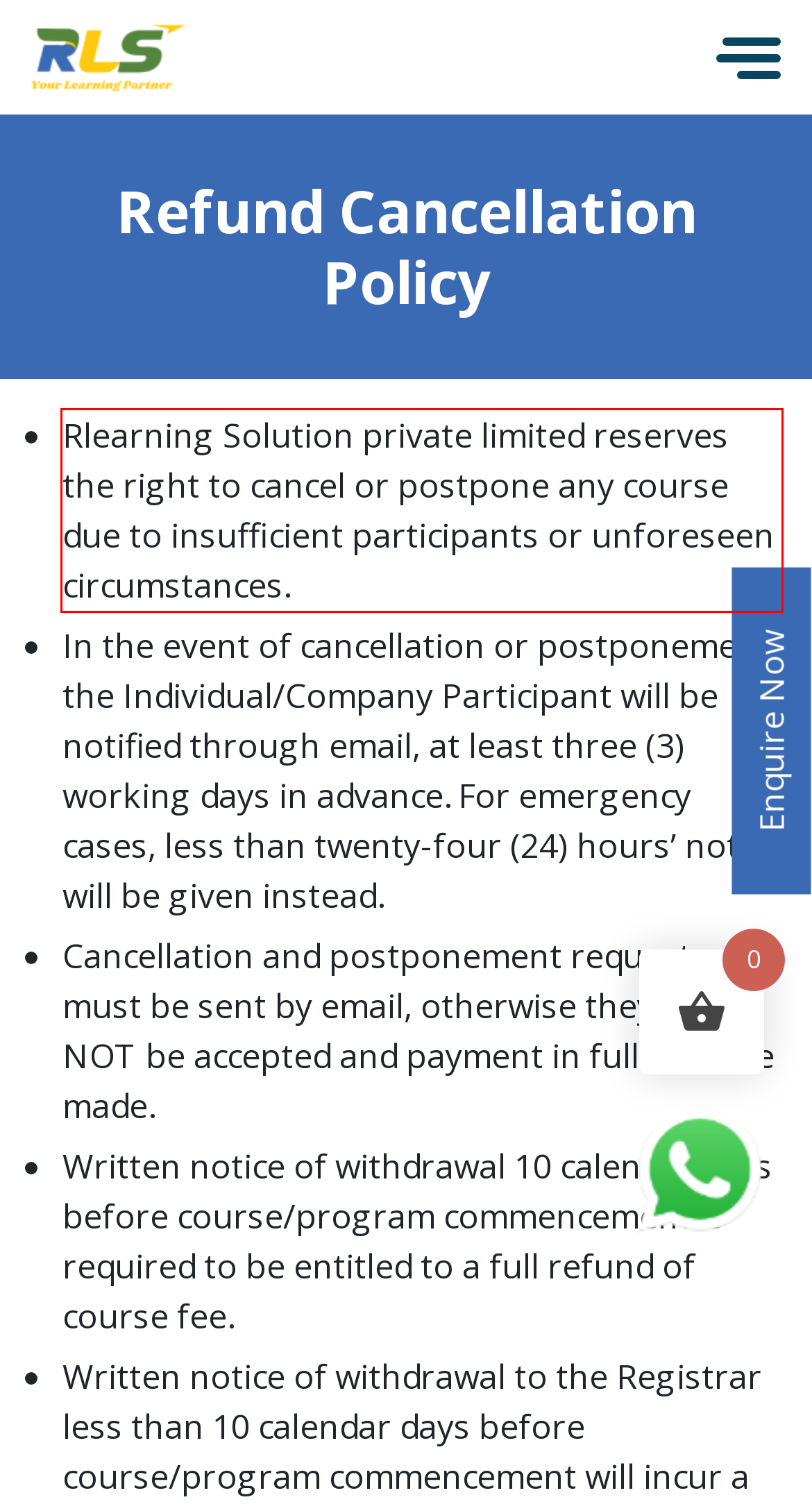Look at the provided screenshot of the webpage and perform OCR on the text within the red bounding box.

Rlearning Solution private limited reserves the right to cancel or postpone any course due to insufficient participants or unforeseen circumstances.